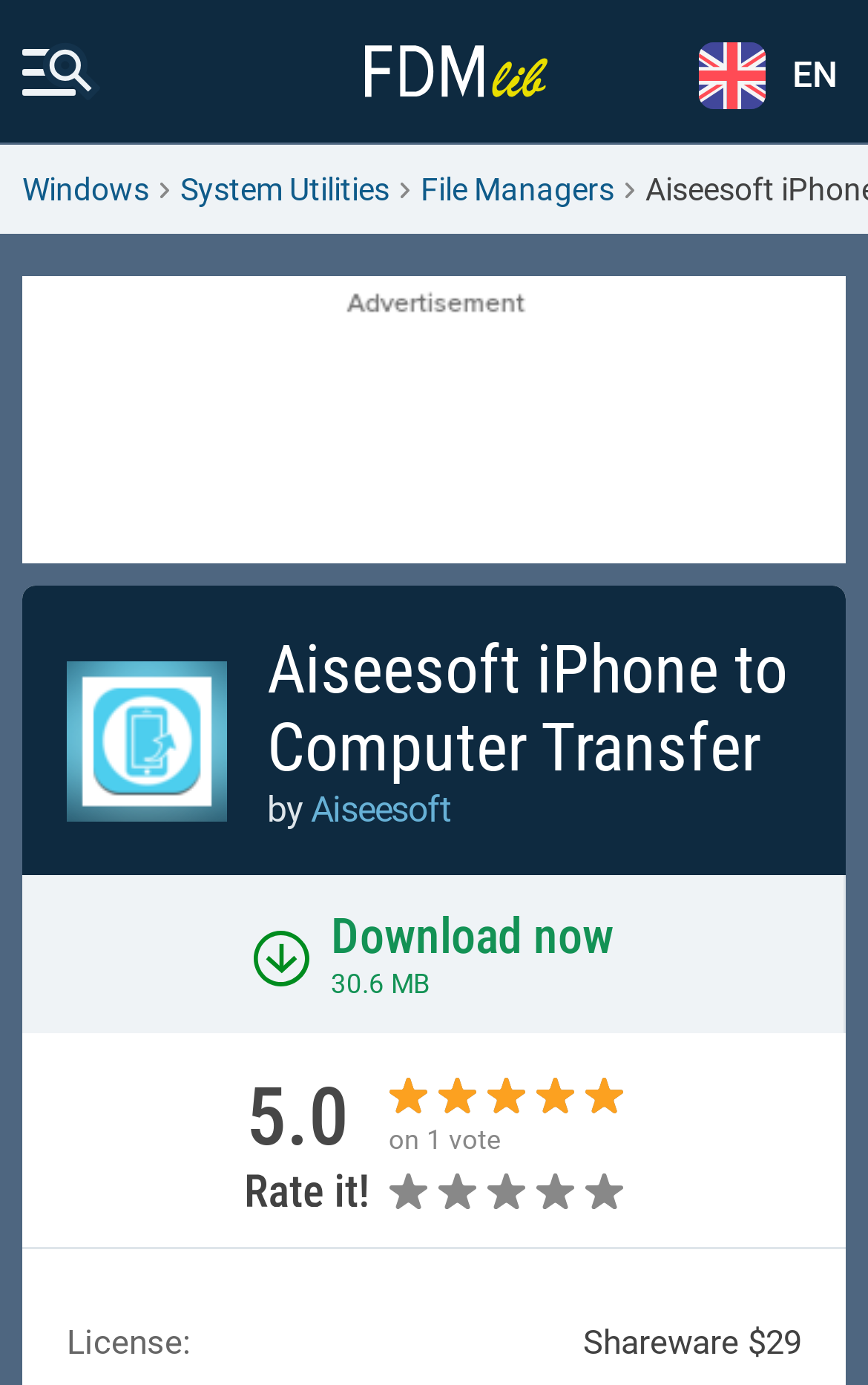Explain the contents of the webpage comprehensively.

This webpage is about downloading Aiseesoft iPhone to Computer Transfer software. At the top, there is a link to "Free Download Manager Lib" accompanied by an image, positioned near the center of the page. To the right of this link, there is a static text "EN". 

Below the top section, there is an iframe advertisement that occupies a significant portion of the page. On the top-left corner of the page, there are three links: "Windows", "System Utilities", and "File Managers", arranged horizontally.

On the left side of the page, there is an image of the Aiseesoft iPhone to Computer Transfer software. Next to the image, there is a heading with the same name, followed by the text "by" and a link to "Aiseesoft". 

Below the heading, there is a prominent "Download now" link, accompanied by the file size "30.6 MB" and the software version "5.0". There are also rating stars and a "vote" text nearby. 

At the bottom of the page, there is a section with license information, including a "License:" label and a "Shareware $29" text.